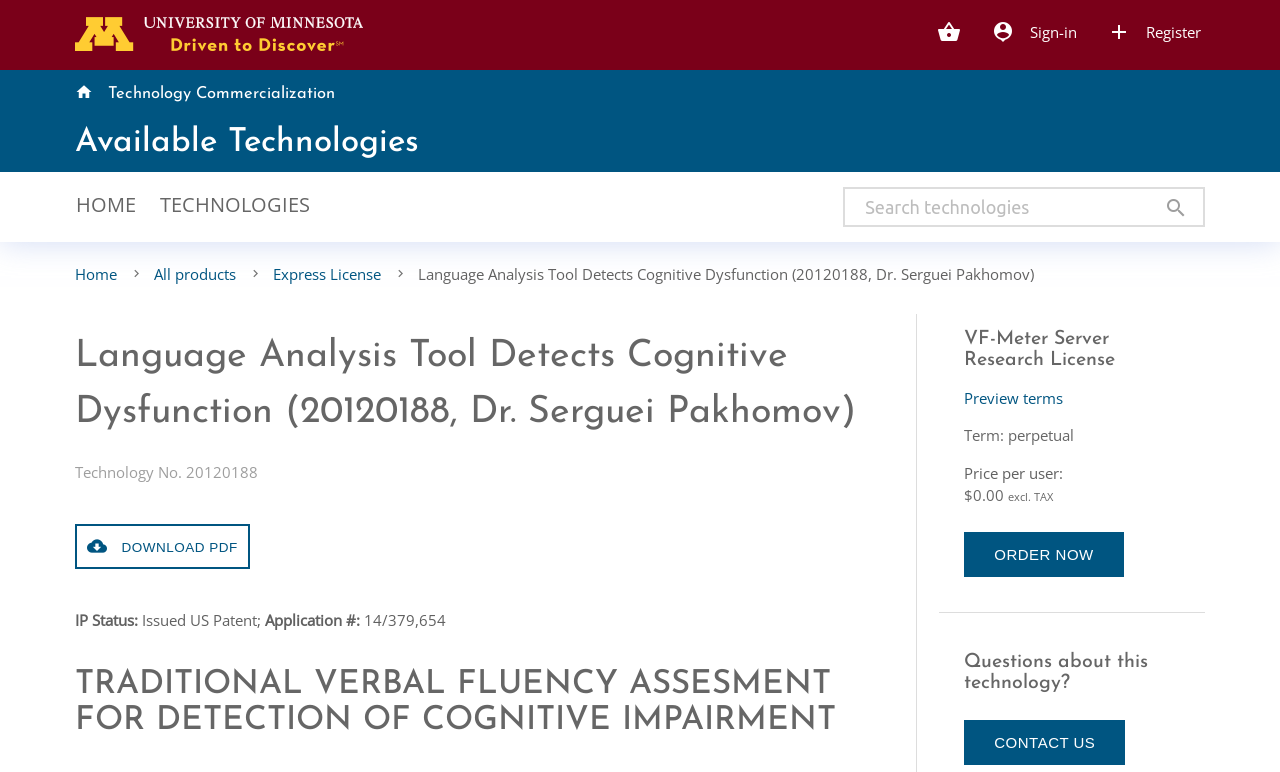Can you find the bounding box coordinates for the element that needs to be clicked to execute this instruction: "Contact us"? The coordinates should be given as four float numbers between 0 and 1, i.e., [left, top, right, bottom].

[0.753, 0.932, 0.879, 0.99]